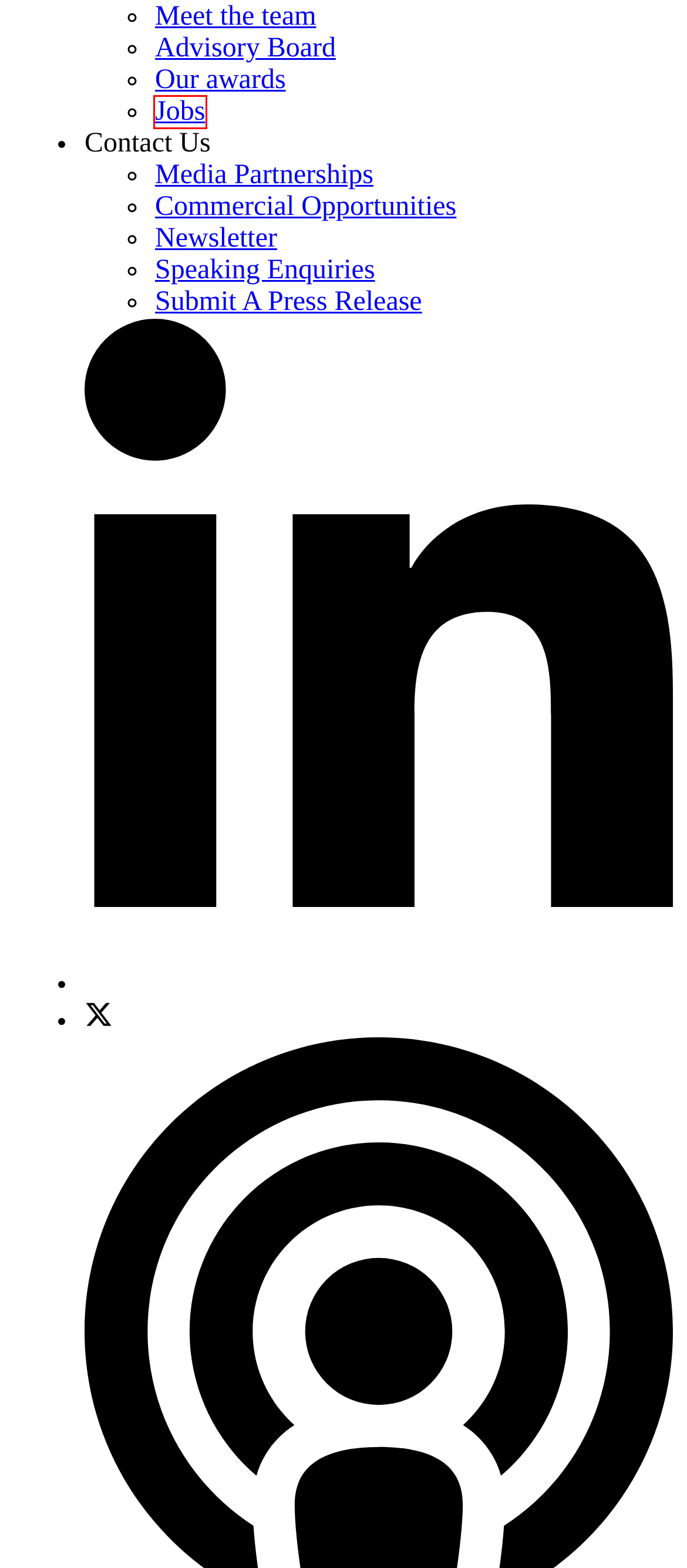Given a webpage screenshot with a UI element marked by a red bounding box, choose the description that best corresponds to the new webpage that will appear after clicking the element. The candidates are:
A. Commercial Opportunities | Open Banking Expo
B. Meet the team | Open Banking Expo
C. Media Partnerships | Open Banking Expo
D. Jobs | Open Banking Expo
E. Speaking Enquiries | Open Banking Expo
F. Advisory Board | Open Banking Expo
G. Join Our Community | Open Banking Expo
H. Submit A Press Release | Open Banking Expo

D